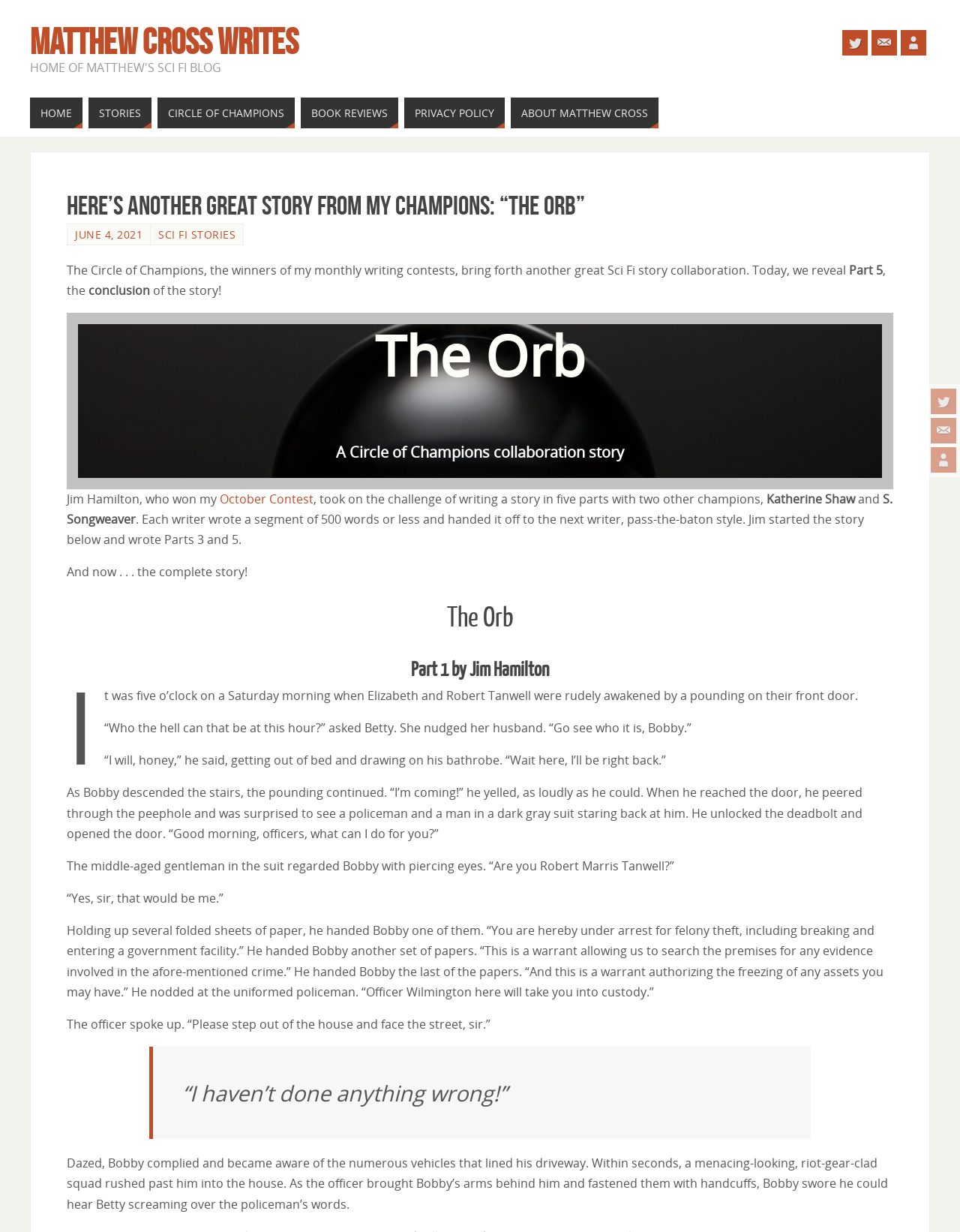Look at the image and give a detailed response to the following question: What is the name of the contest won by Jim Hamilton?

The text mentions 'Jim Hamilton, who won my October Contest', indicating that Jim Hamilton won the October Contest.